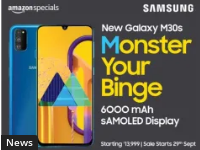Offer an in-depth caption that covers the entire scene depicted in the image.

The image showcases the Samsung Galaxy M30s, highlighted with a bright and colorful advertisement. The text emphasizes its impressive features, including a "6000 mAh" battery and "sAMOLED Display," suggesting a strong focus on longevity and visual quality for an enhanced viewing experience. The tagline "Monster Your Binge" suggests that this smartphone is tailored for users who enjoy extended media consumption. The promotional details mention the starting price of "13,999" and that the sale begins on "29th Sept," appealing to potential customers looking for effective yet budget-friendly options. The overall design captures attention with a modern aesthetic, enhancing its market appeal as a leading choice in the smartphone segment.